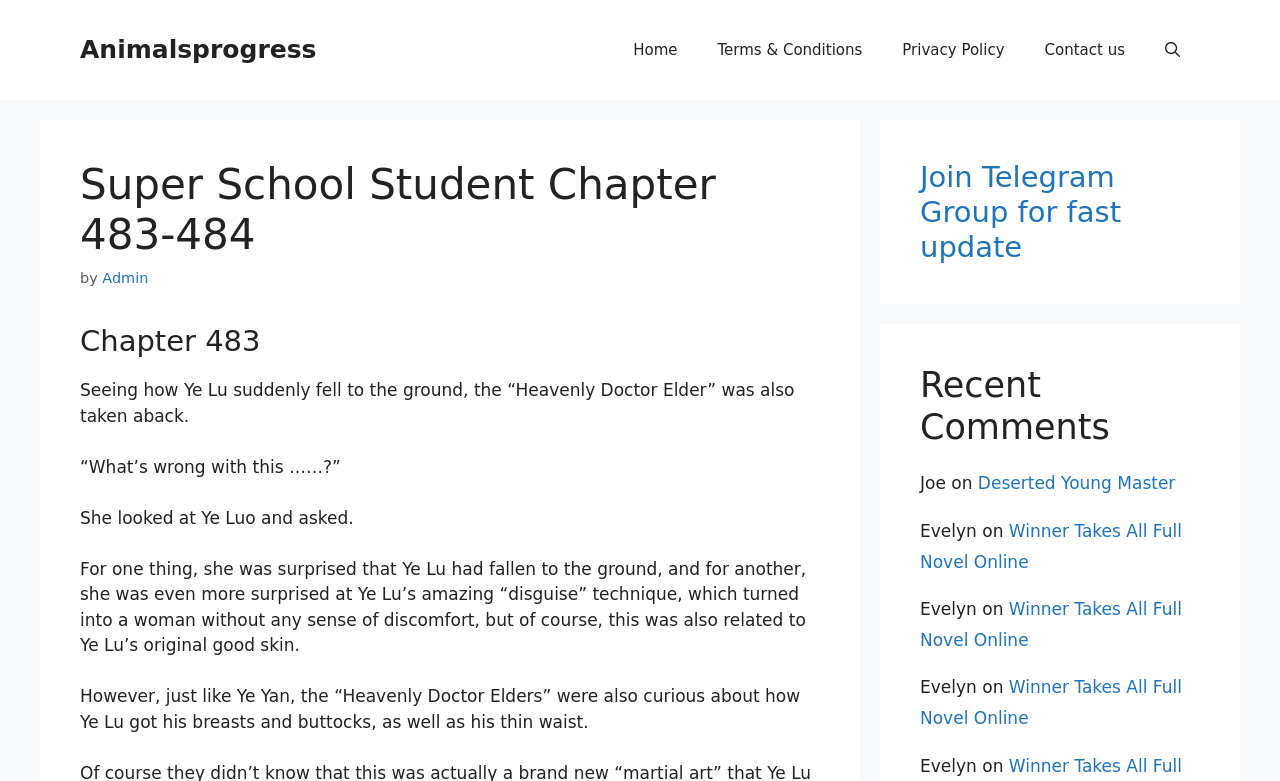What is the main heading of this webpage? Please extract and provide it.

Super School Student Chapter 483-484